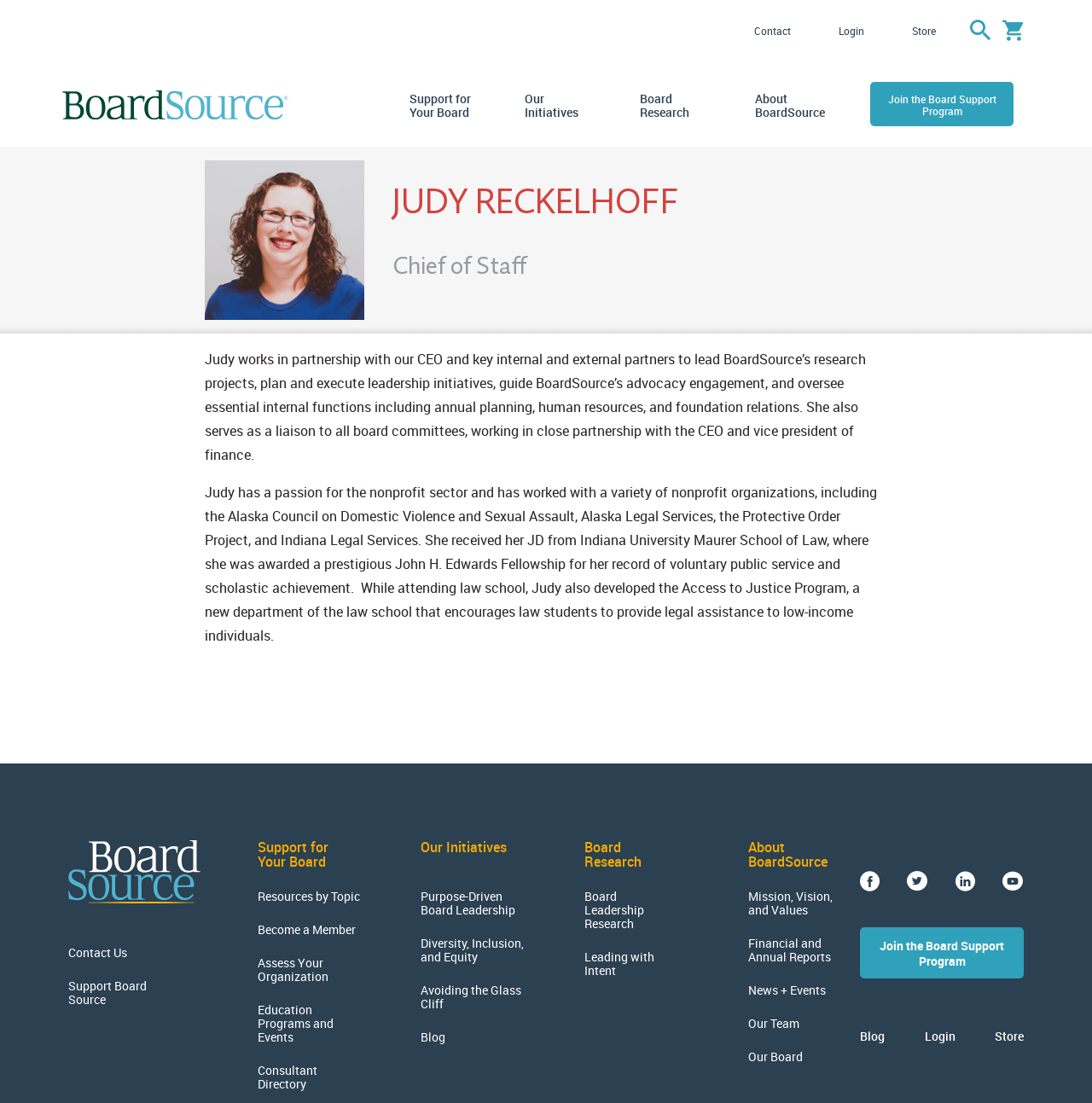Determine the bounding box coordinates of the clickable element to achieve the following action: 'Read the disclaimer'. Provide the coordinates as four float values between 0 and 1, formatted as [left, top, right, bottom].

None